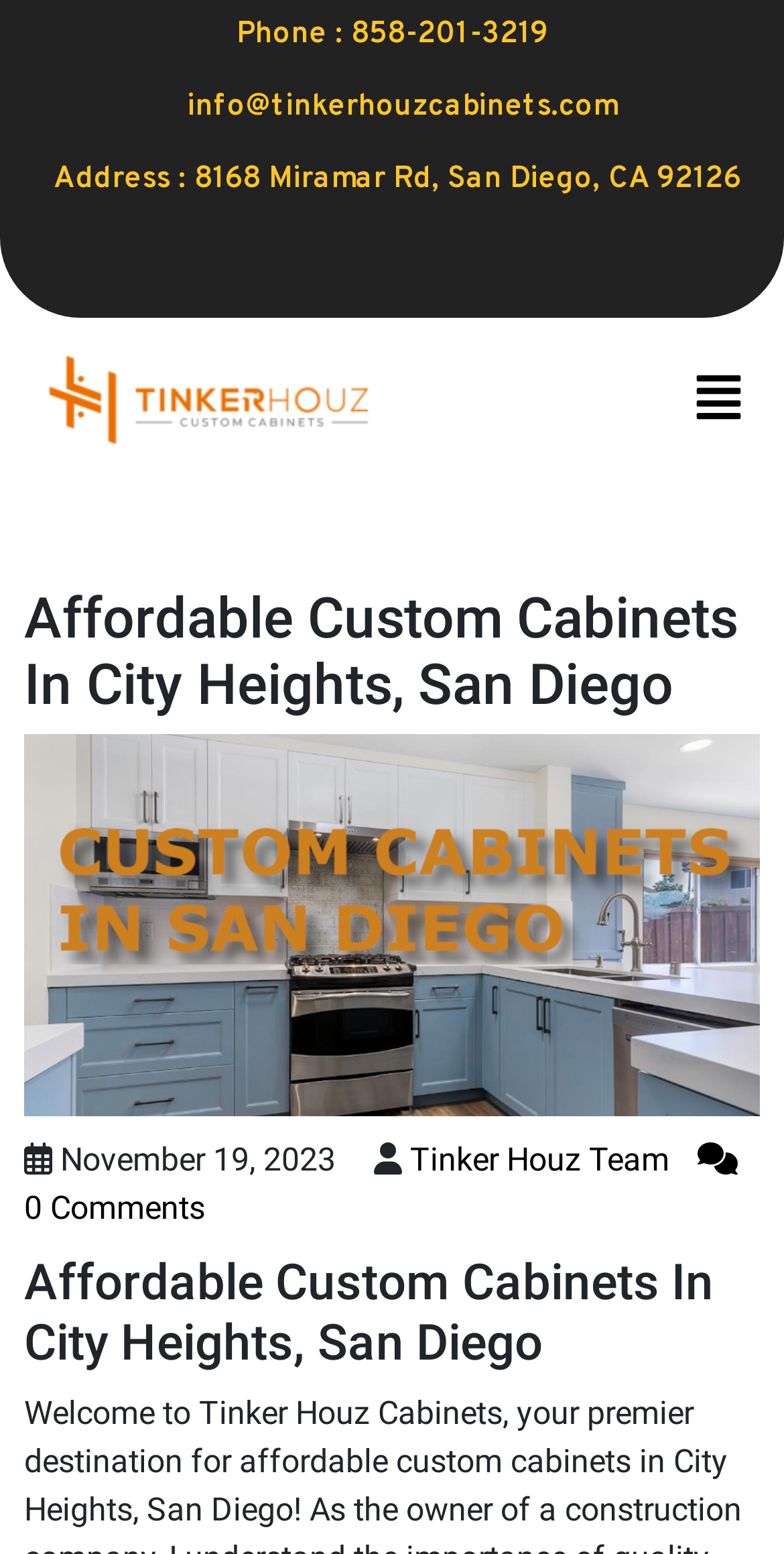How many social media links are there?
Please respond to the question thoroughly and include all relevant details.

I found one social media link by looking at the link element with the text 'Facebook' which has a bounding box coordinate of [0.462, 0.14, 0.538, 0.179].